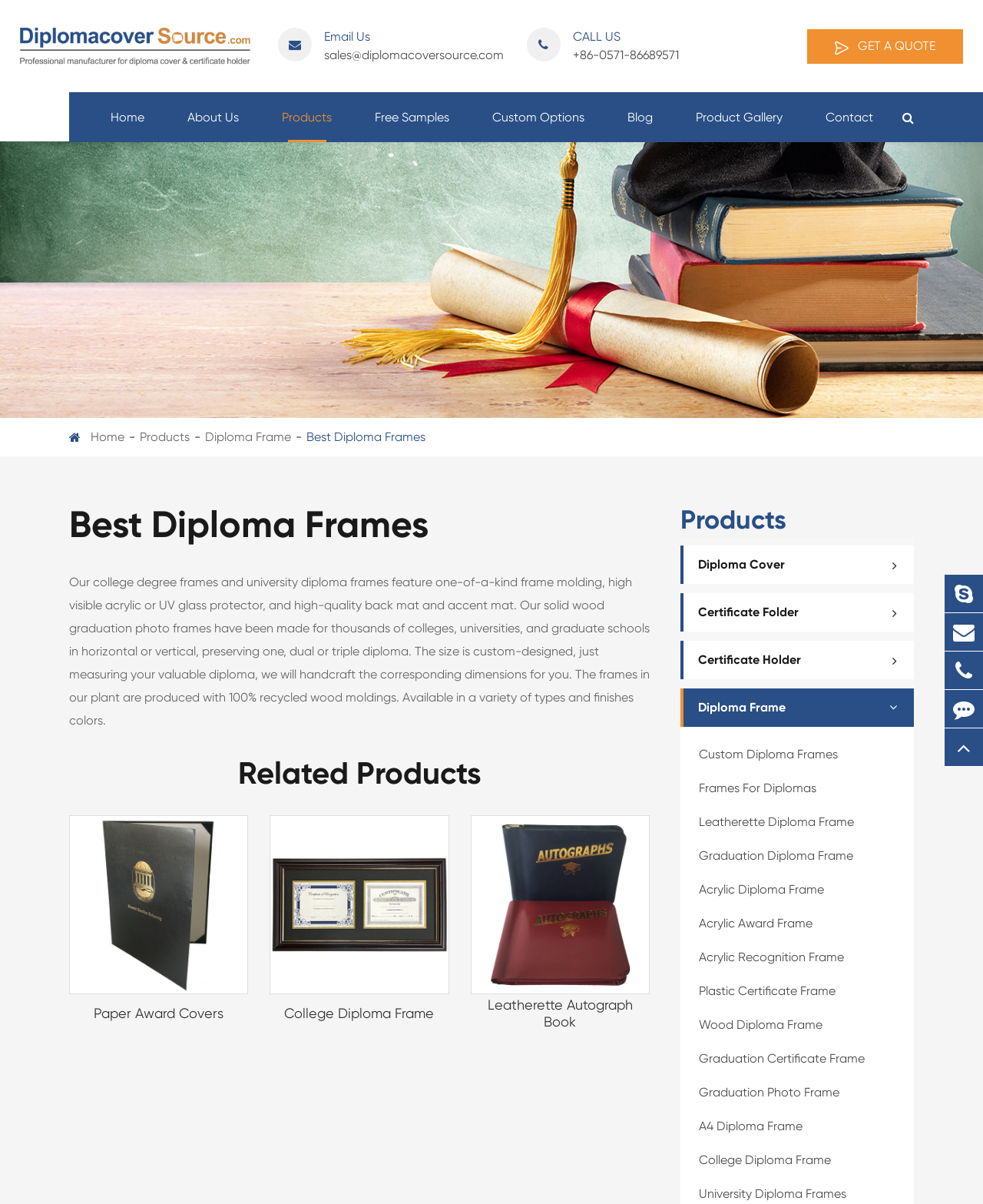Answer this question using a single word or a brief phrase:
How many contact methods are provided?

4